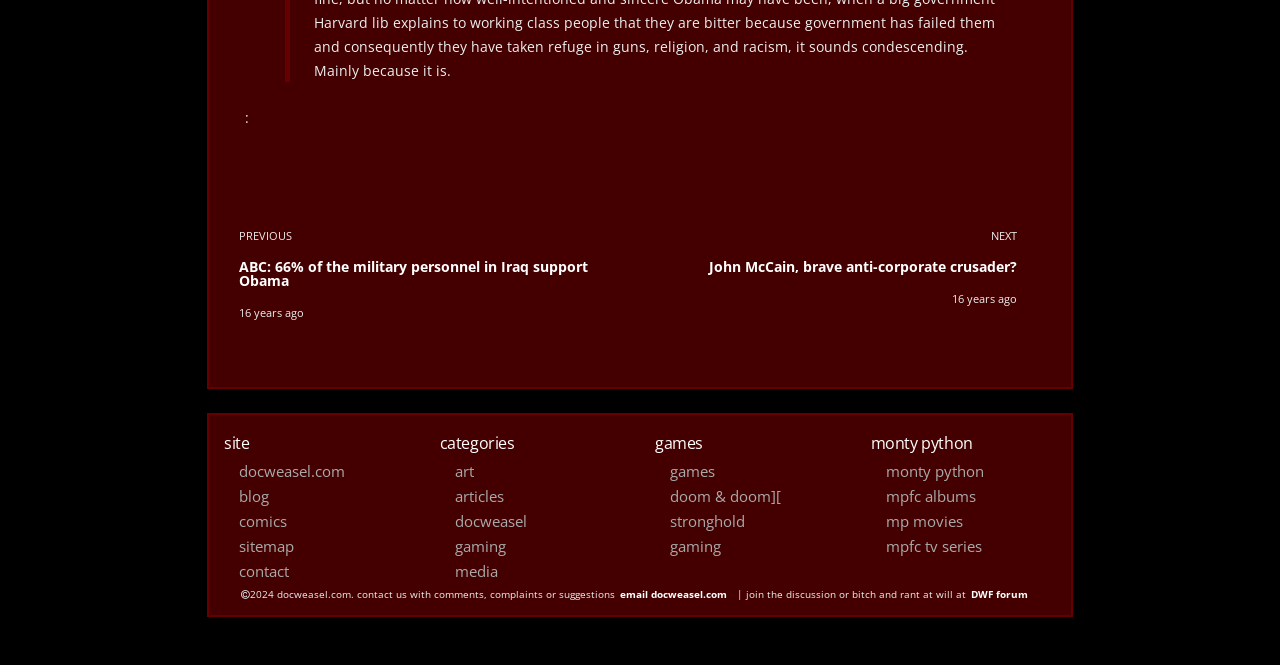Please find the bounding box coordinates of the element that needs to be clicked to perform the following instruction: "join the discussion forum". The bounding box coordinates should be four float numbers between 0 and 1, represented as [left, top, right, bottom].

[0.757, 0.882, 0.804, 0.903]